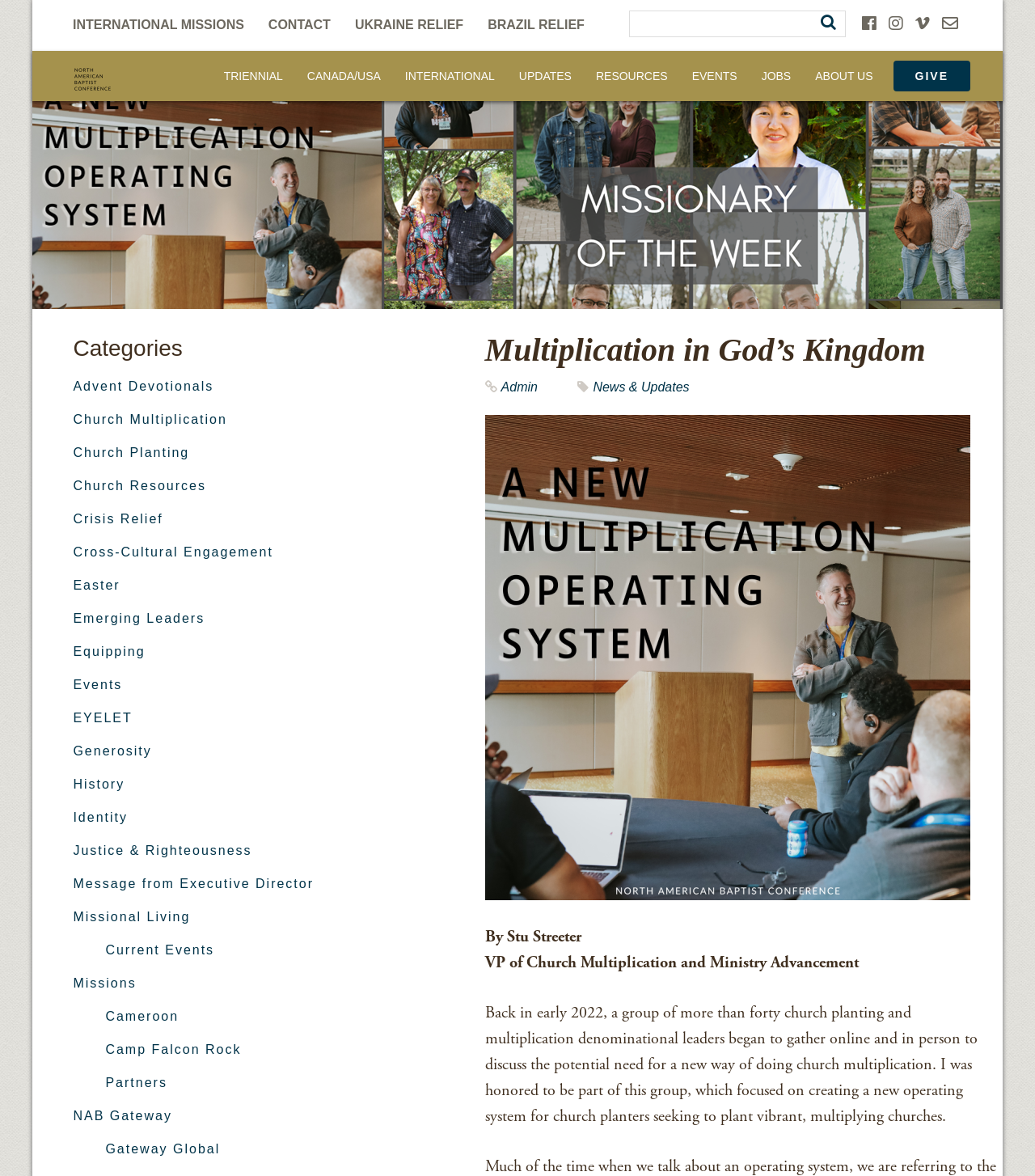Locate the bounding box coordinates of the clickable element to fulfill the following instruction: "Click on the 'GIVE' button". Provide the coordinates as four float numbers between 0 and 1 in the format [left, top, right, bottom].

[0.863, 0.051, 0.938, 0.077]